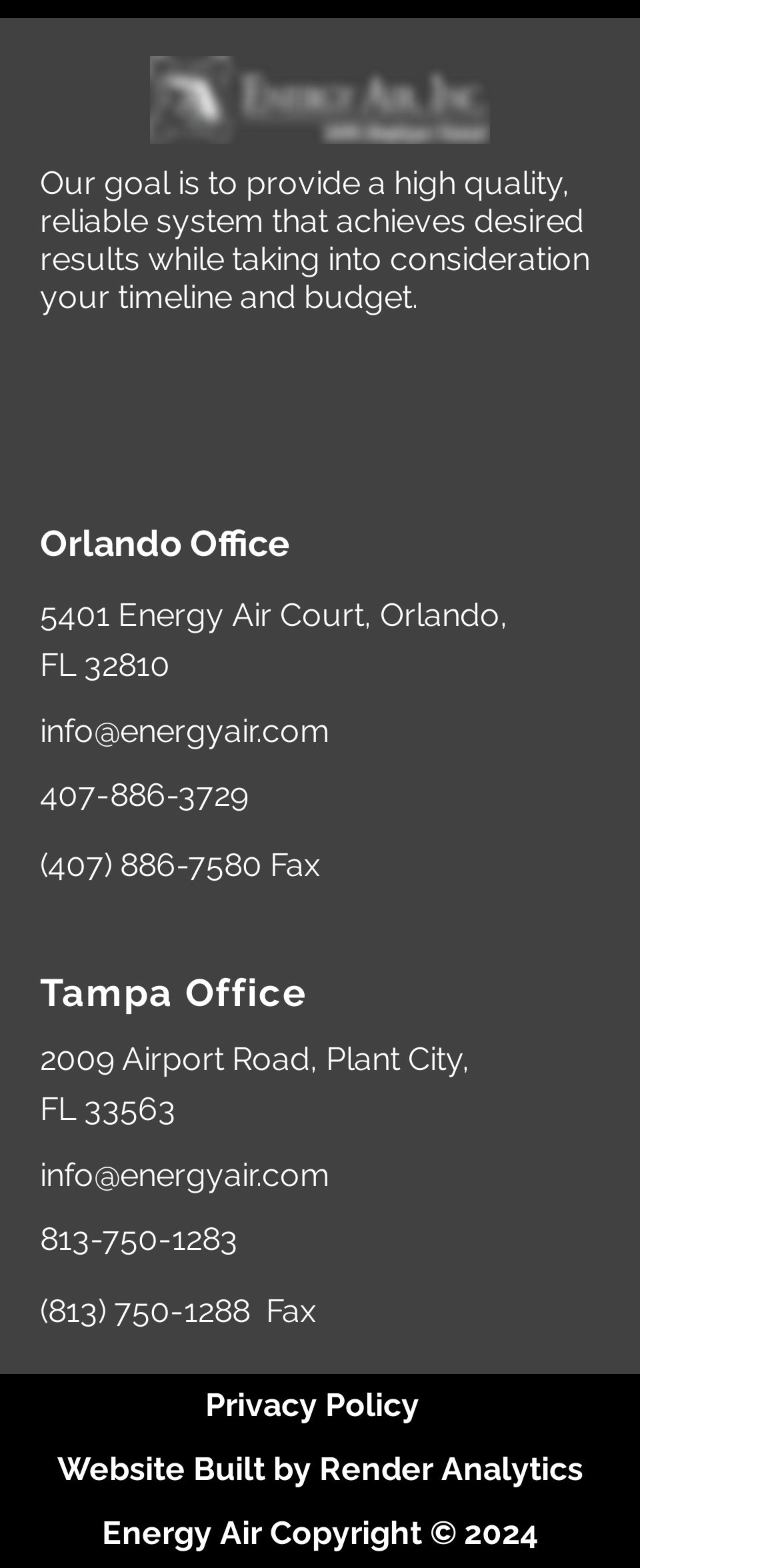Locate the bounding box coordinates of the area where you should click to accomplish the instruction: "View the Privacy Policy".

[0.263, 0.884, 0.558, 0.908]